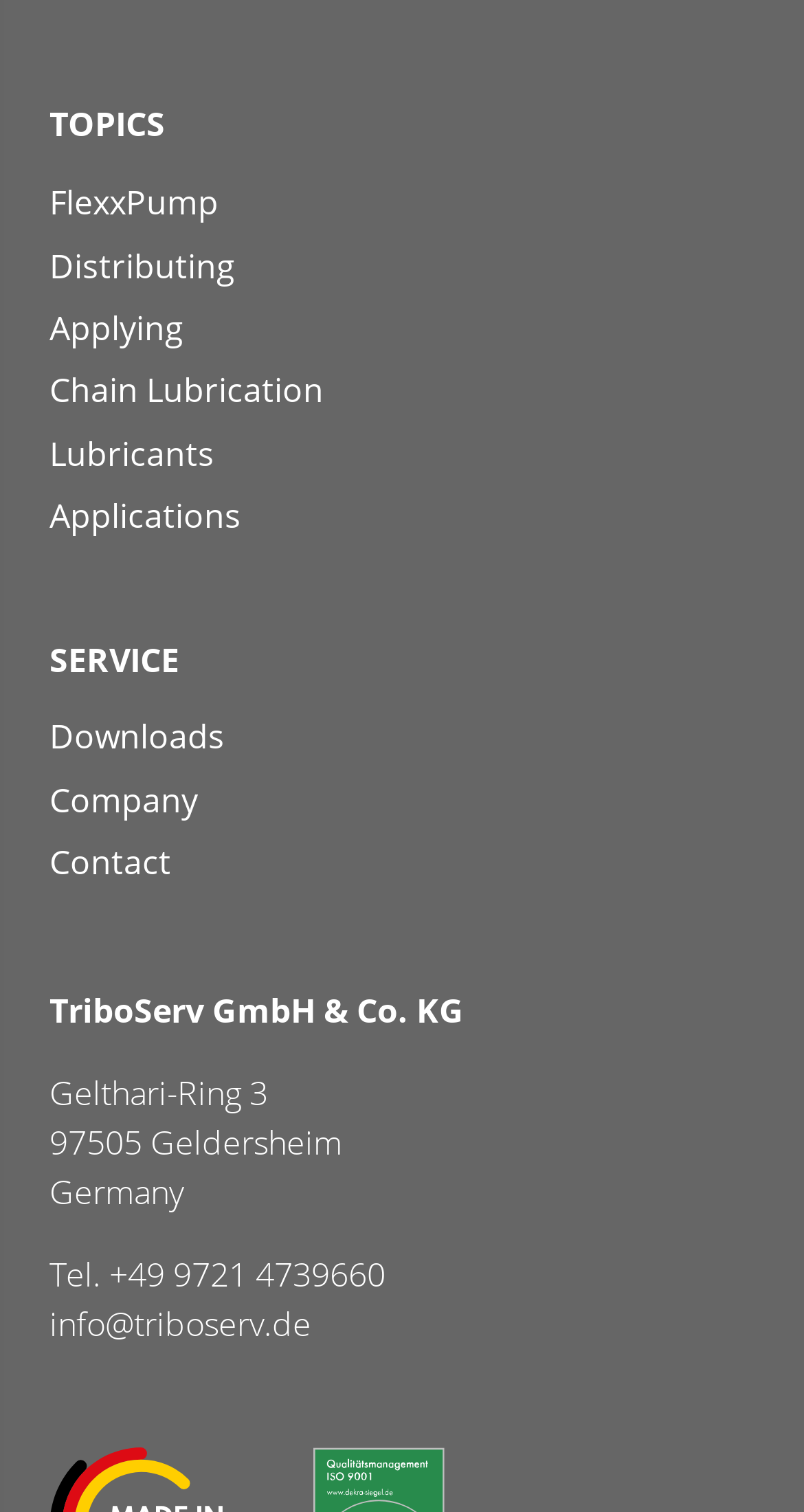What is the topic above 'SERVICE'?
Answer the question with as much detail as you can, using the image as a reference.

I found the topic by looking at the heading element located at [0.062, 0.069, 0.895, 0.097] which contains the text 'TOPICS'. This element is located above the 'SERVICE' heading element.